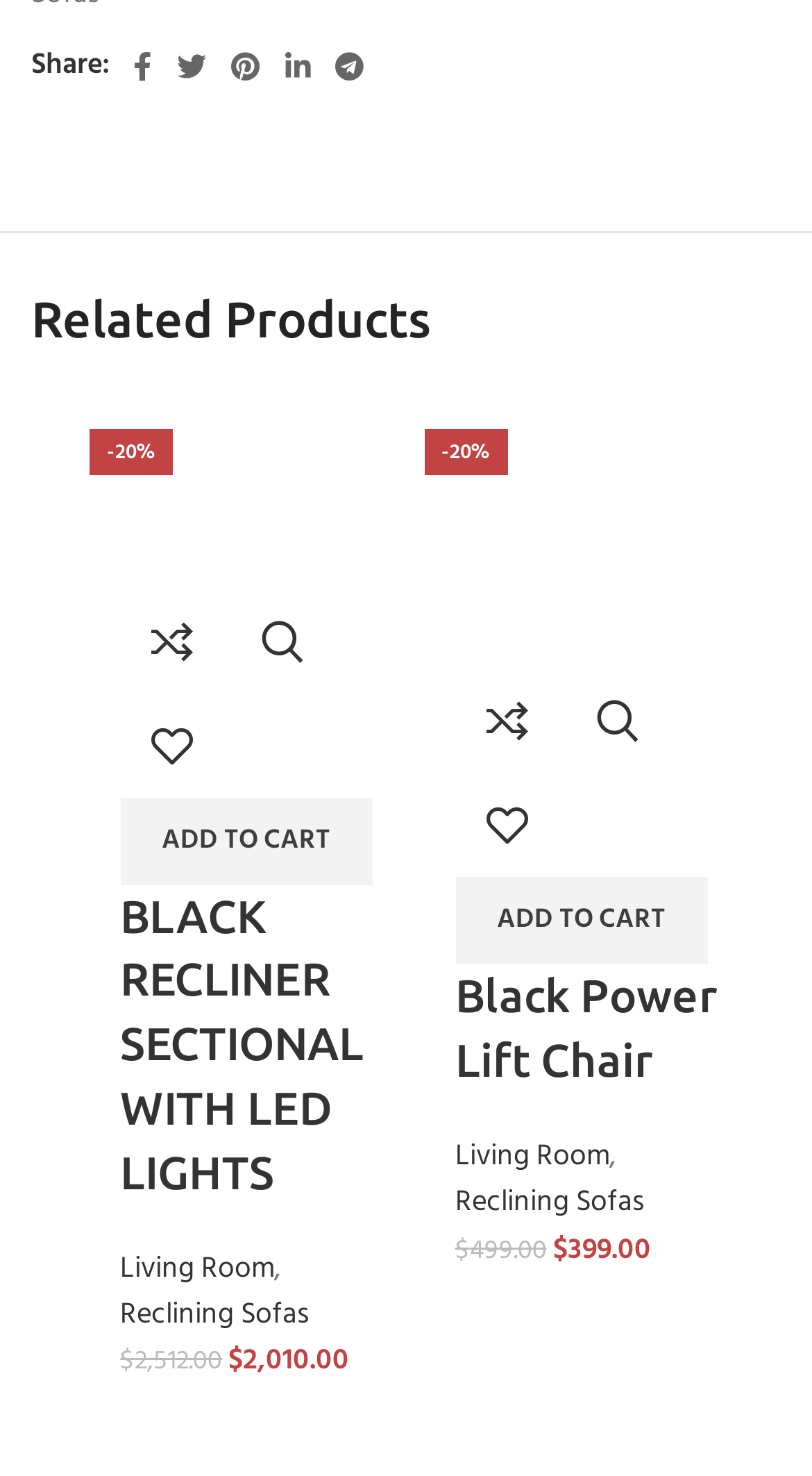Respond with a single word or phrase to the following question:
What is the discount percentage of the 'BLACK RECLINER SECTIONAL WITH LED LIGHTS' product?

20%